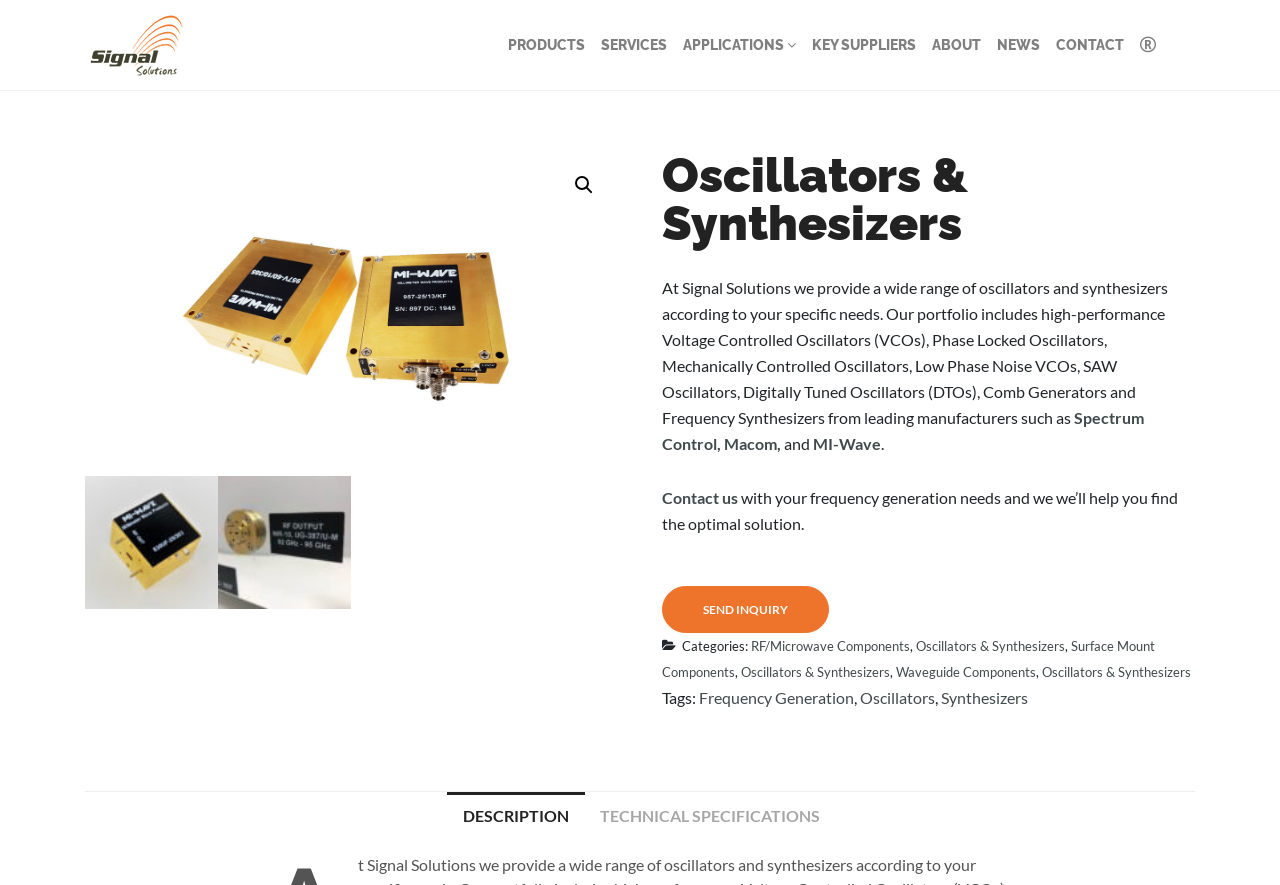What is the company's approach to frequency generation?
Answer with a single word or phrase, using the screenshot for reference.

Customized solutions